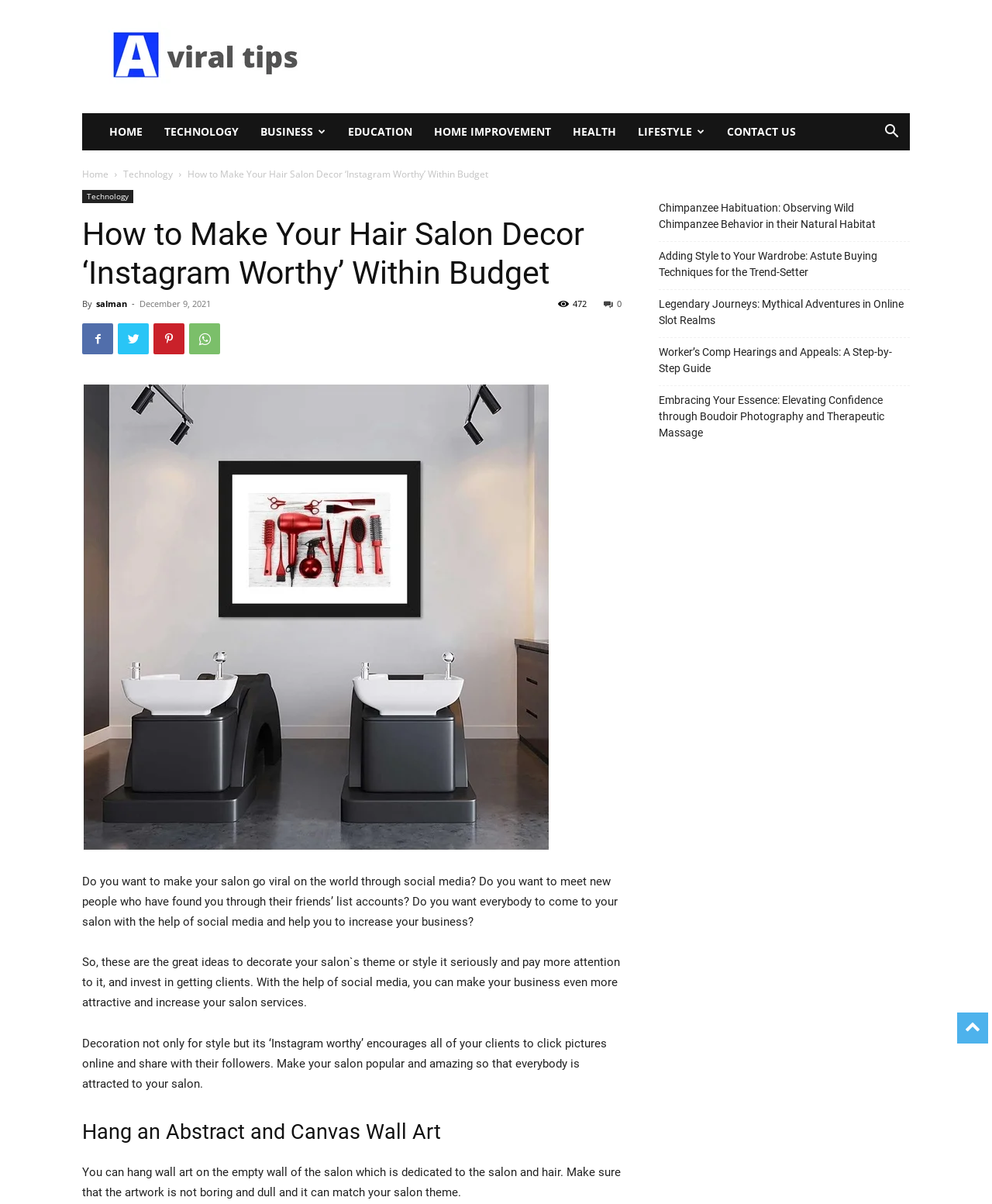Specify the bounding box coordinates of the region I need to click to perform the following instruction: "Click on the 'Technology' link". The coordinates must be four float numbers in the range of 0 to 1, i.e., [left, top, right, bottom].

[0.124, 0.139, 0.174, 0.15]